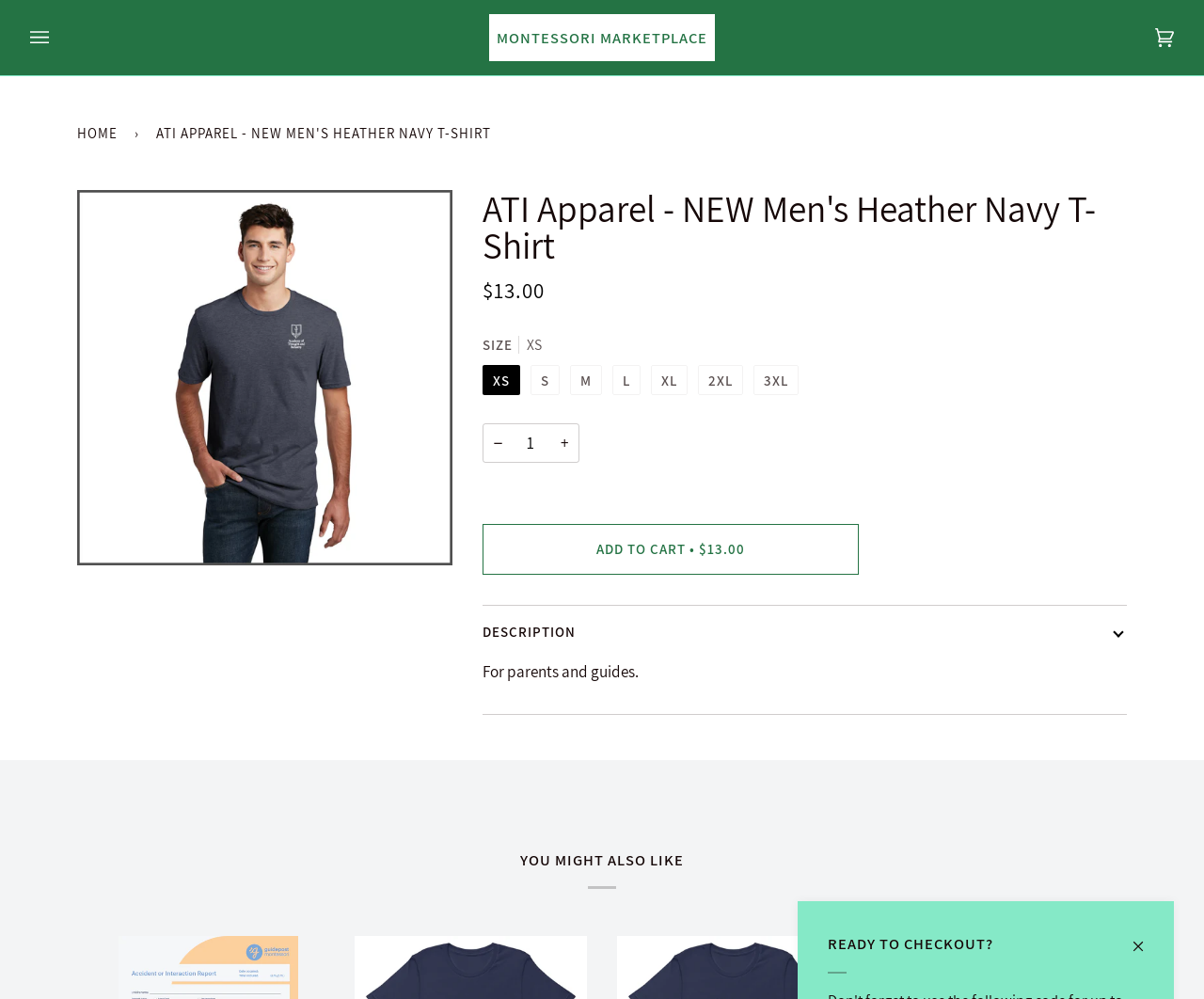What is the name of the product?
Using the image as a reference, answer the question with a short word or phrase.

ATI Apparel - NEW Men's Heather Navy T-Shirt